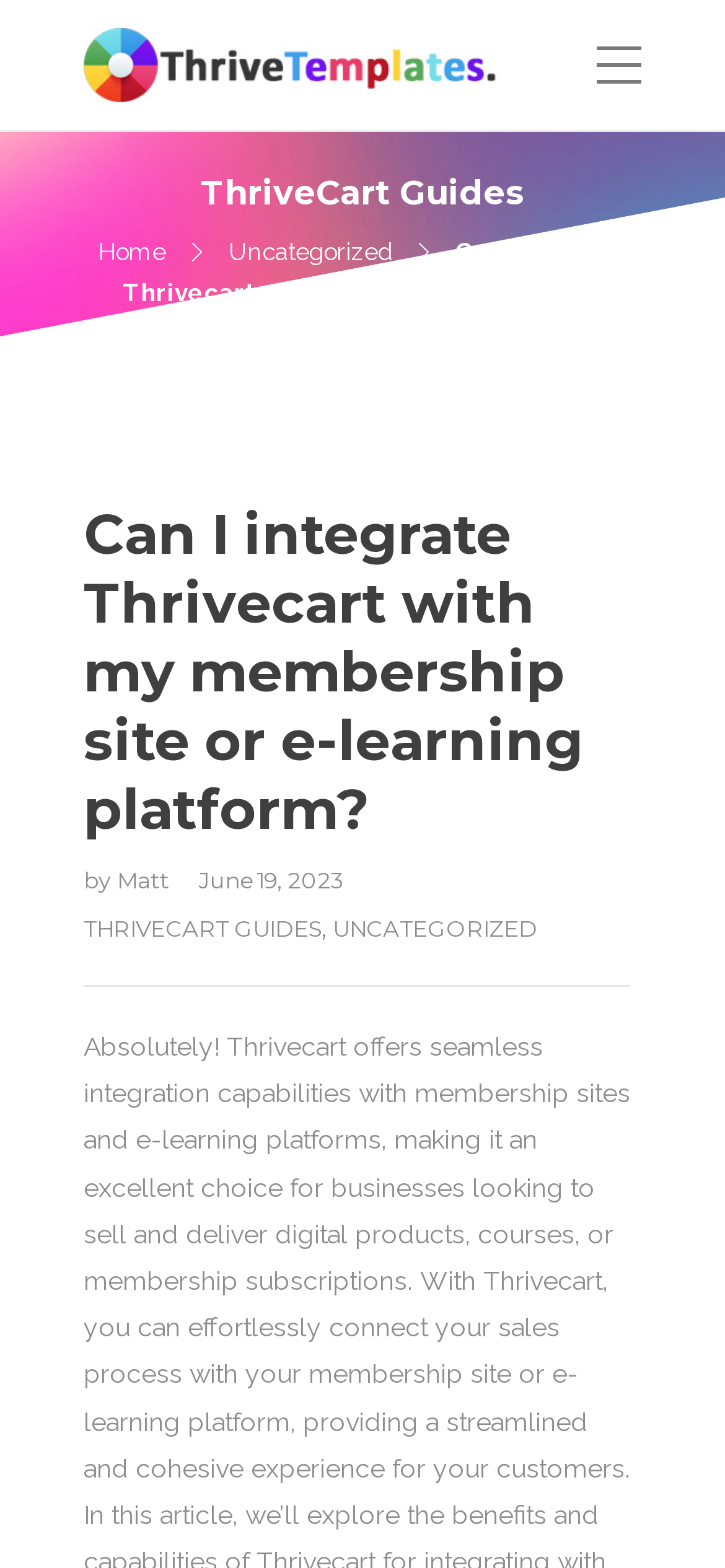Find the bounding box of the UI element described as: "June 19, 2023". The bounding box coordinates should be given as four float values between 0 and 1, i.e., [left, top, right, bottom].

[0.241, 0.553, 0.474, 0.57]